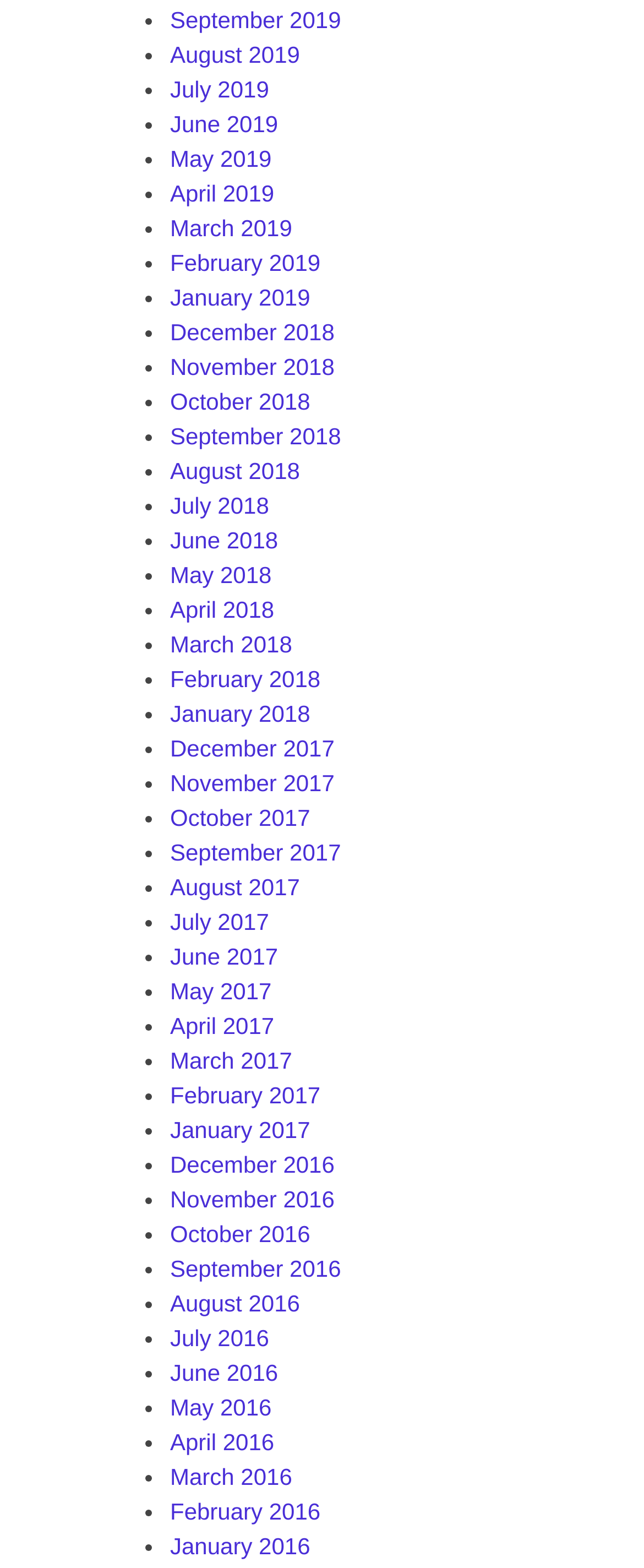What is the earliest month listed?
Identify the answer in the screenshot and reply with a single word or phrase.

December 2016